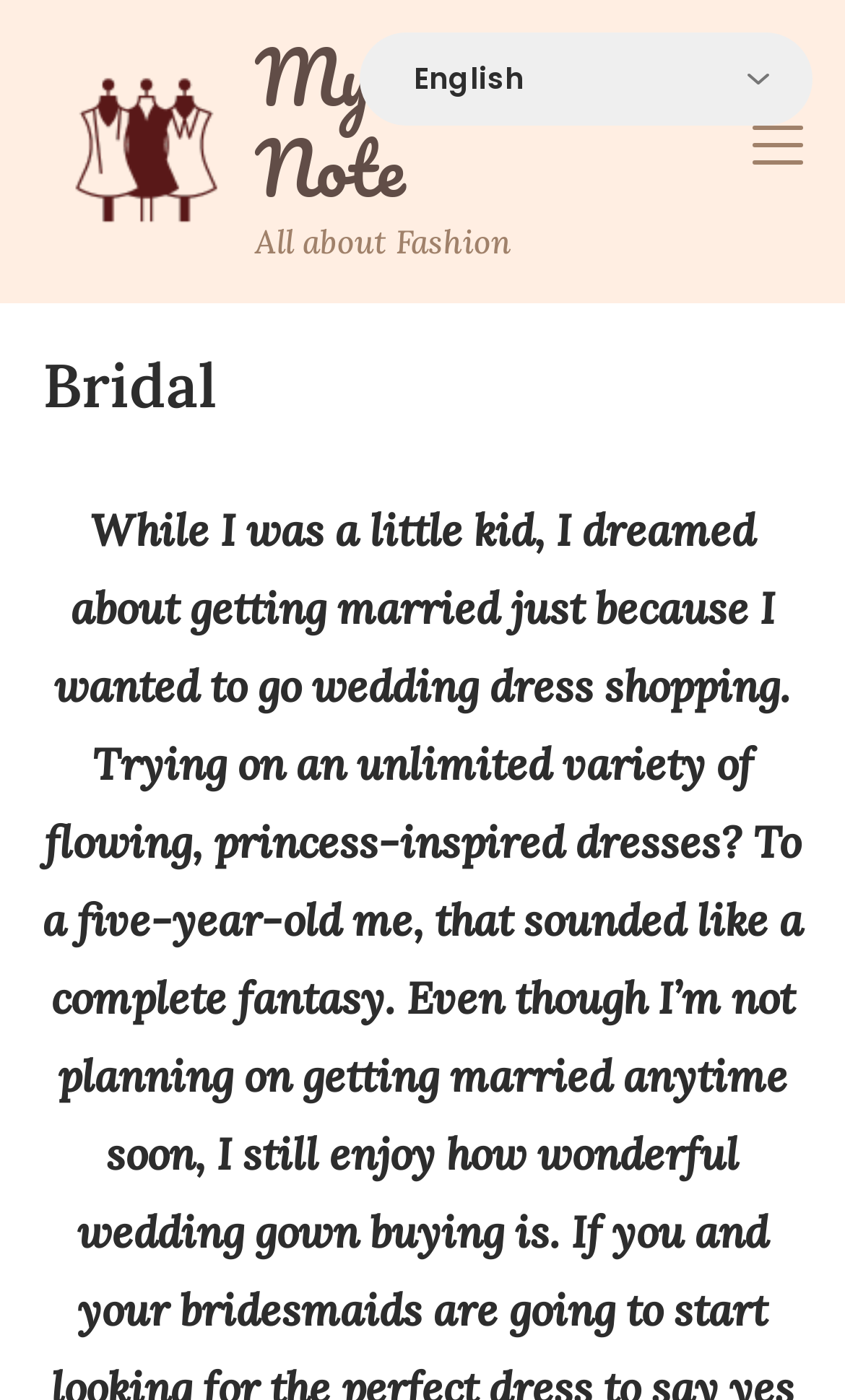What is the name of the website?
From the image, respond using a single word or phrase.

My Fashion Note